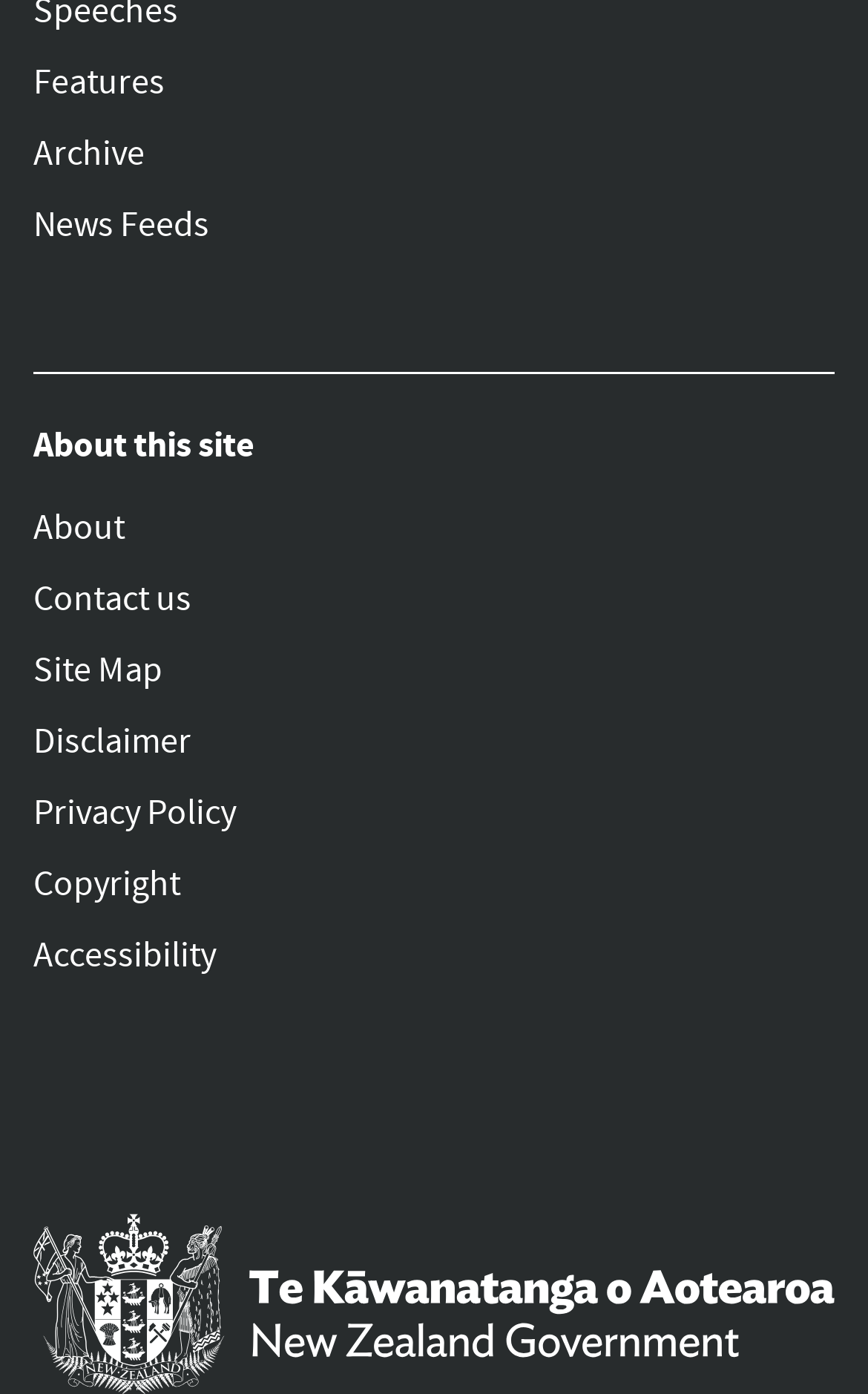Provide the bounding box coordinates of the area you need to click to execute the following instruction: "Read About this site".

[0.038, 0.267, 0.962, 0.335]